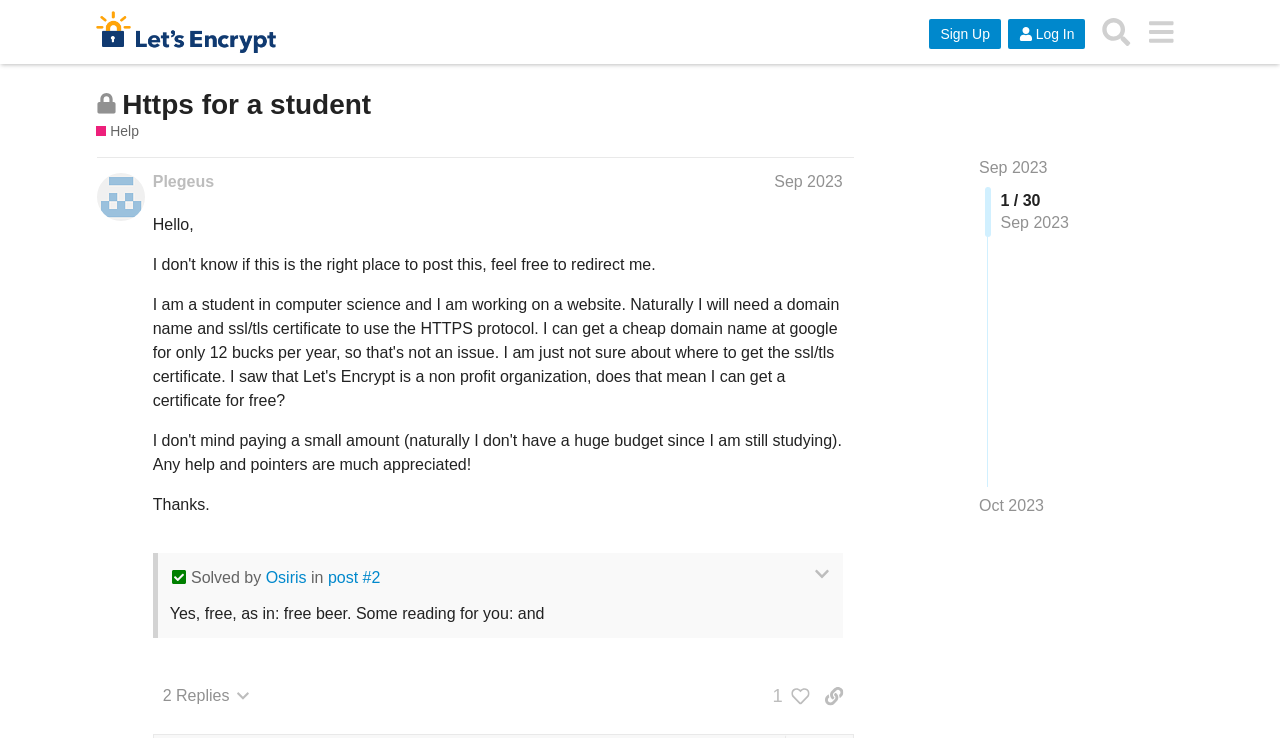Please find the bounding box coordinates of the element that must be clicked to perform the given instruction: "Sign up". The coordinates should be four float numbers from 0 to 1, i.e., [left, top, right, bottom].

[0.726, 0.025, 0.782, 0.066]